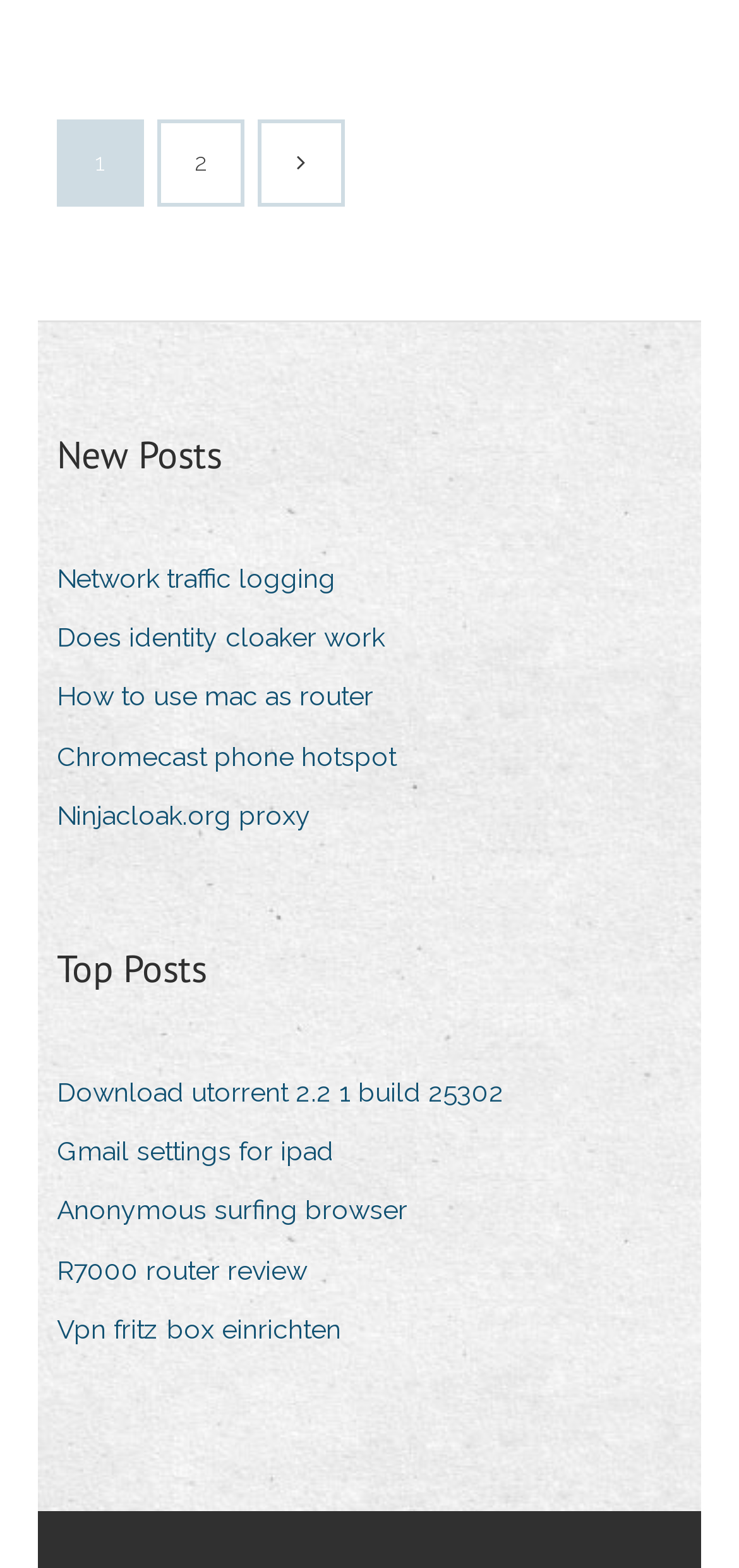Determine the bounding box coordinates of the element that should be clicked to execute the following command: "Read about Network traffic logging".

[0.077, 0.353, 0.492, 0.386]